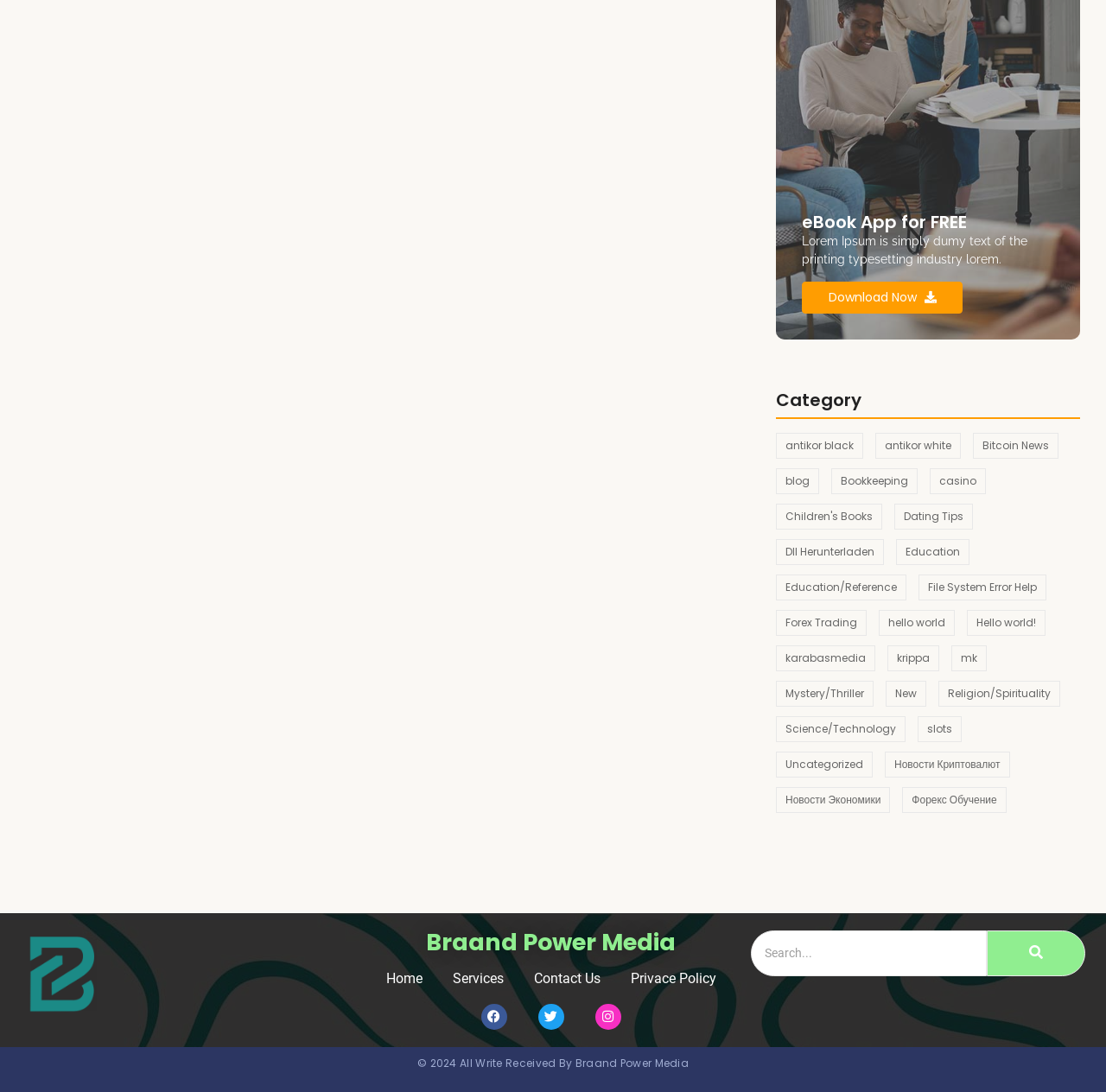Extract the bounding box coordinates for the UI element described as: "aria-label="Search" name="s" placeholder="Search..." title="Search"".

[0.679, 0.852, 0.892, 0.894]